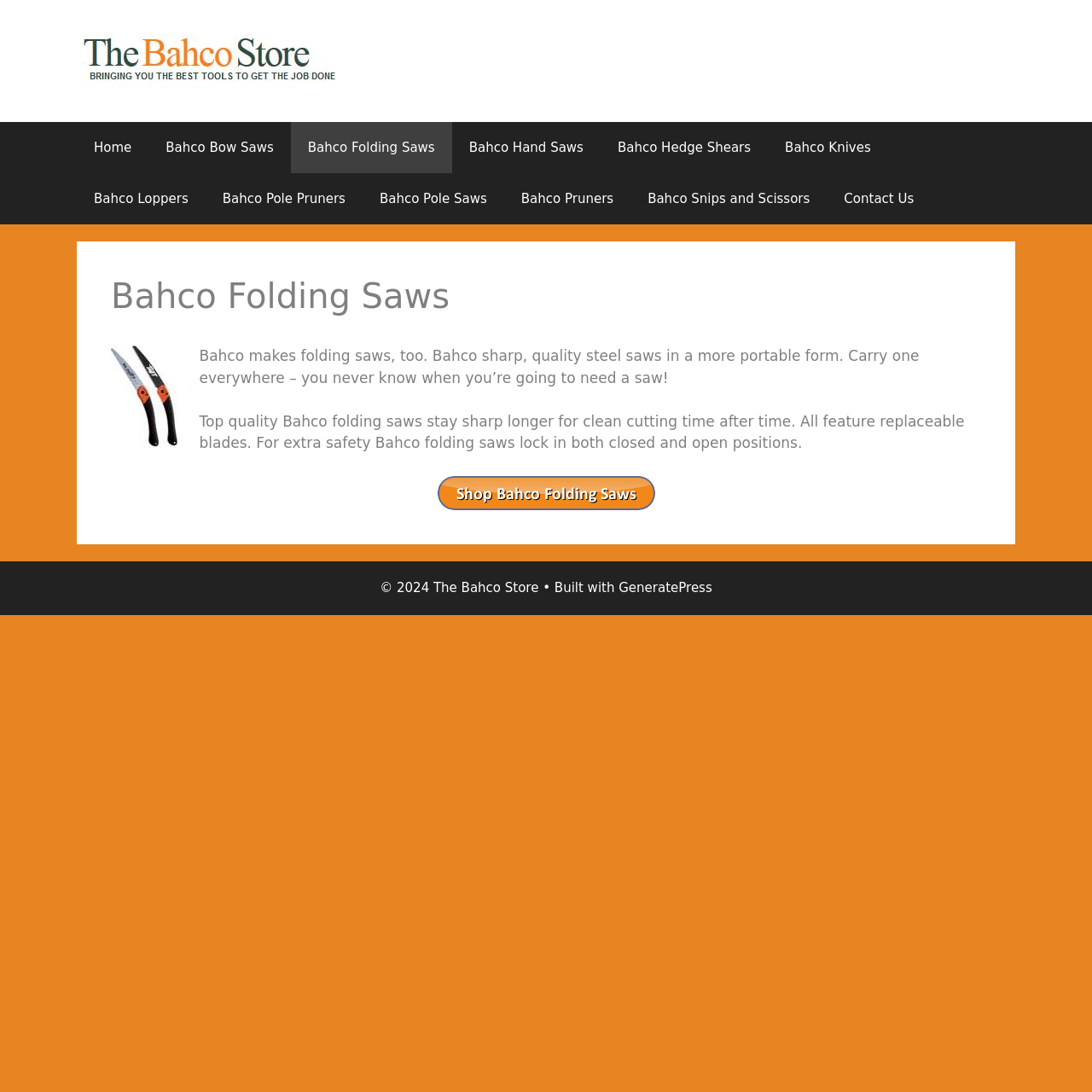Given the element description "WPKoi", identify the bounding box of the corresponding UI element.

None